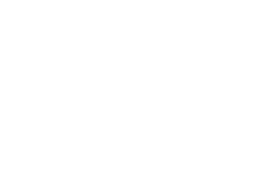Who is the photographer of the image?
Look at the webpage screenshot and answer the question with a detailed explanation.

The caption attributes the image to photographer Maggie Schneider, highlighting her talent in capturing the essence of outdoor spaces.